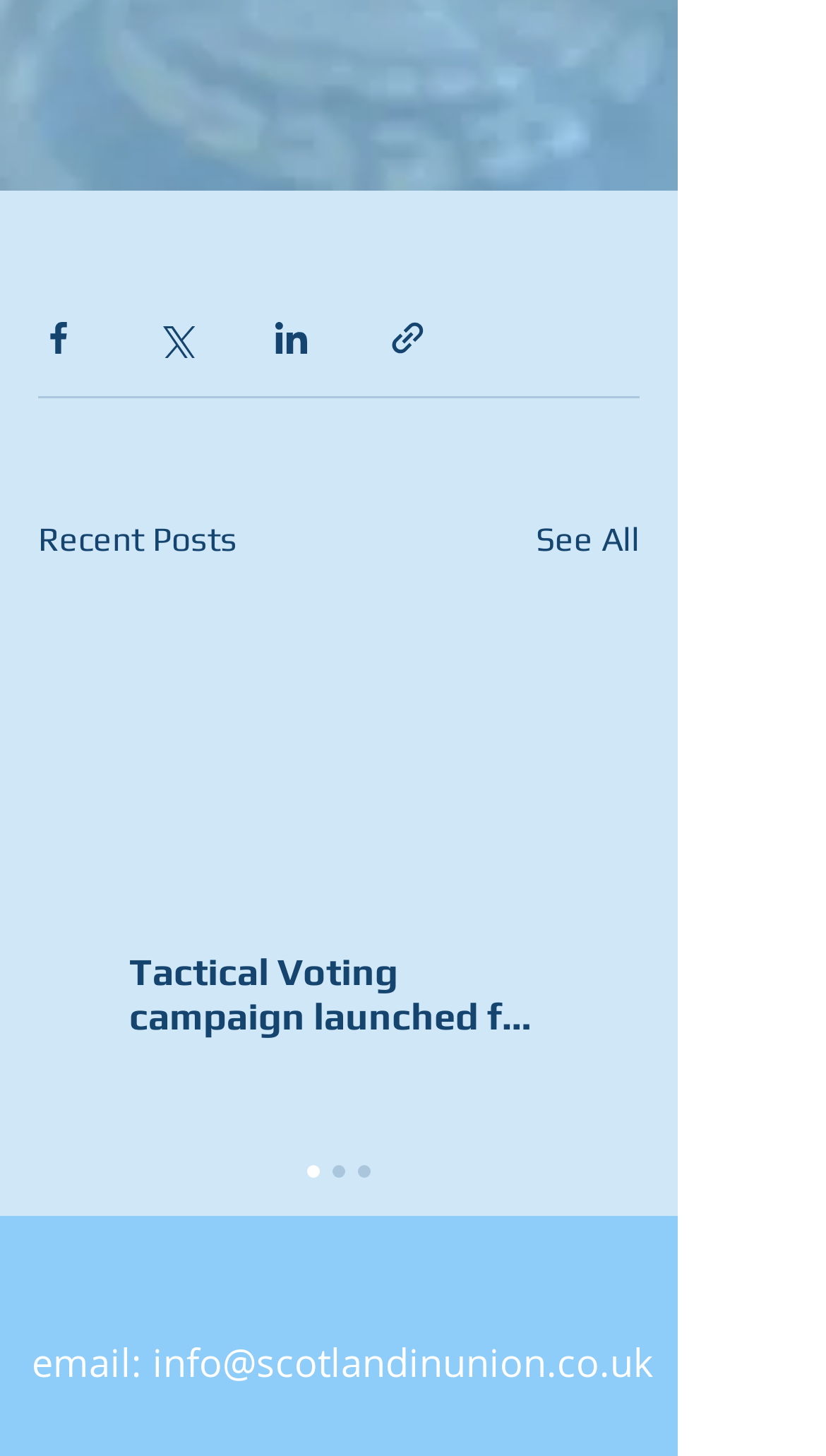Please respond to the question with a concise word or phrase:
What social media platforms are available for sharing?

Facebook, Twitter, LinkedIn